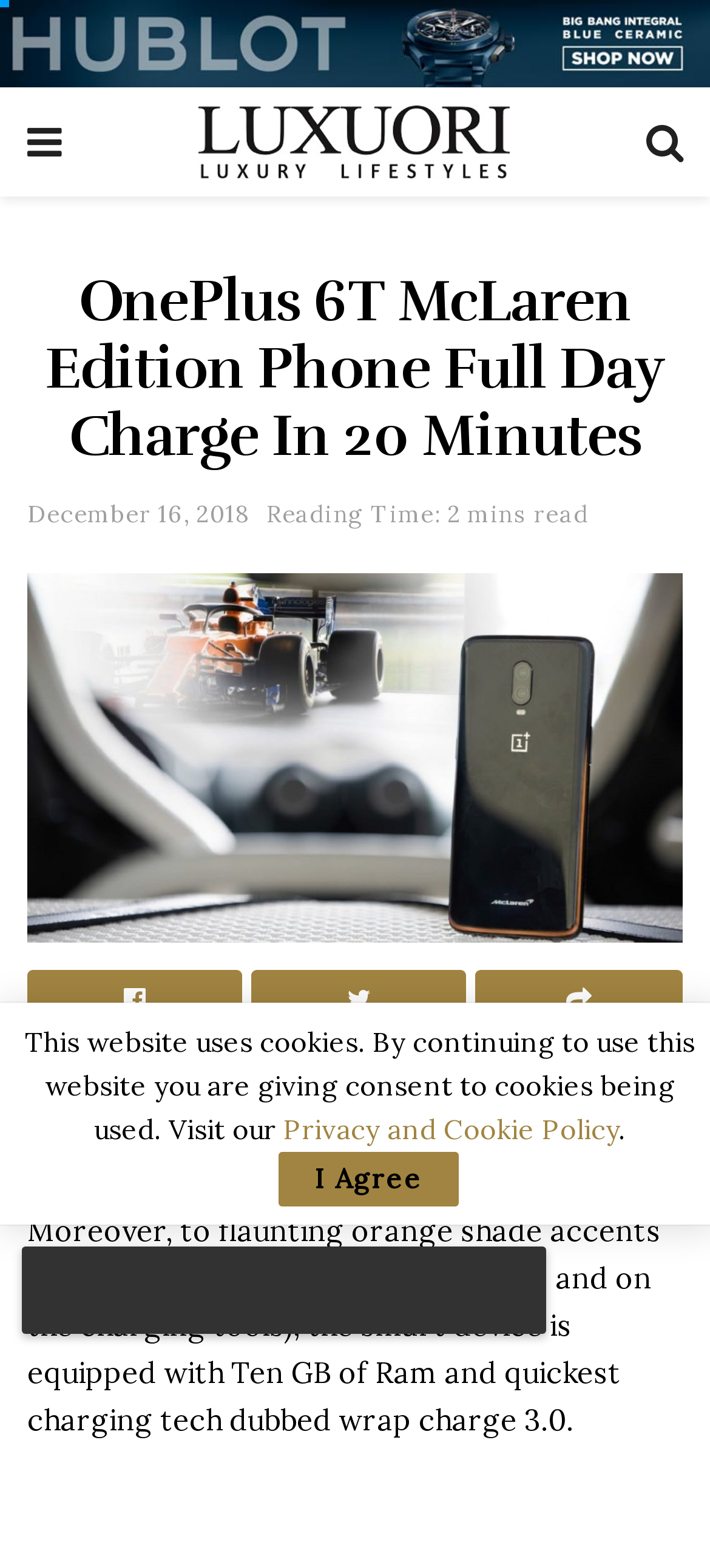Generate the text content of the main heading of the webpage.

OnePlus 6T McLaren Edition Phone Full Day Charge In 20 Minutes